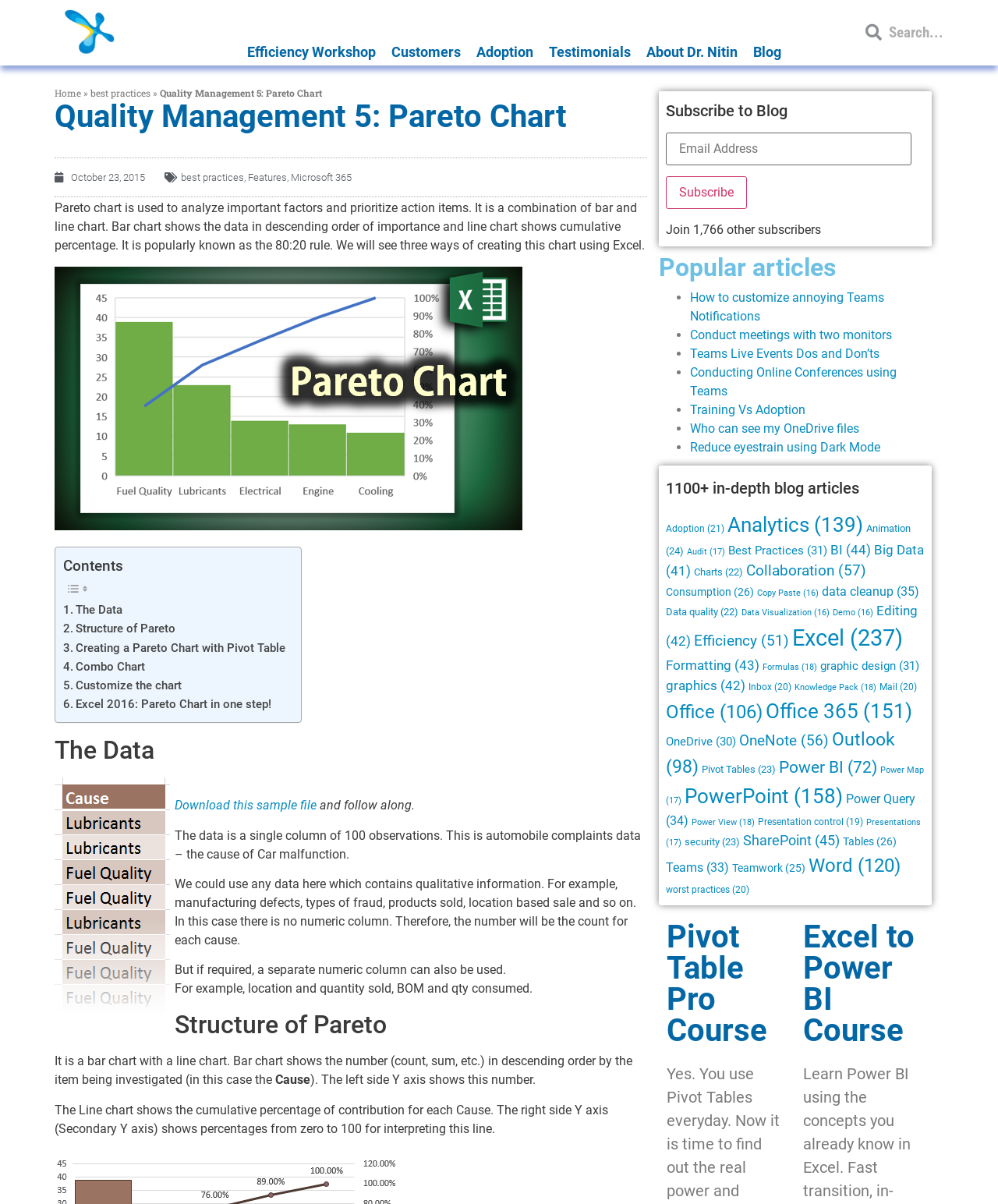Detail the webpage's structure and highlights in your description.

This webpage is about Quality Management 5: Pareto Chart. At the top, there is a site logo on the left and a navigation menu on the right, which includes links to "Efficiency Workshop", "Customers", "Adoption", "Testimonials", "About Dr. Nitin", and "Blog". Below the navigation menu, there is a search bar on the right.

The main content of the page is divided into several sections. The first section has a heading "Quality Management 5: Pareto Chart" and a brief introduction to Pareto charts, which are used to analyze important factors and prioritize action items. Below the introduction, there is an image of a Pareto chart.

The next section is a table of contents, which lists the topics covered in the article, including "The Data", "Structure of Pareto", "Creating a Pareto Chart with Pivot Table", "Combo Chart", and "Customize the chart". Each topic is a link that jumps to the corresponding section on the page.

The "The Data" section explains that the data used in the Pareto chart is a single column of 100 observations, which is automobile complaints data. There is an image of the data and a link to download the sample file.

The "Structure of Pareto" section explains the structure of a Pareto chart, which is a combination of a bar chart and a line chart. The bar chart shows the number of observations in descending order, and the line chart shows the cumulative percentage of contribution for each cause.

The rest of the page includes sections on creating a Pareto chart with a pivot table, creating a combo chart, and customizing the chart. Each section has detailed explanations and images to illustrate the process.

On the right side of the page, there is a section to subscribe to the blog, which includes a textbox to enter an email address and a "Subscribe" button. Below the subscription section, there is a list of popular articles, which includes links to other blog posts on topics such as customizing Teams notifications, conducting online conferences, and reducing eyestrain using dark mode.

At the bottom of the page, there is a section that lists categories of blog articles, including "Adoption", "Analytics", "Animation", "Audit", "Best Practices", and "BI", each with a link to a list of related articles.